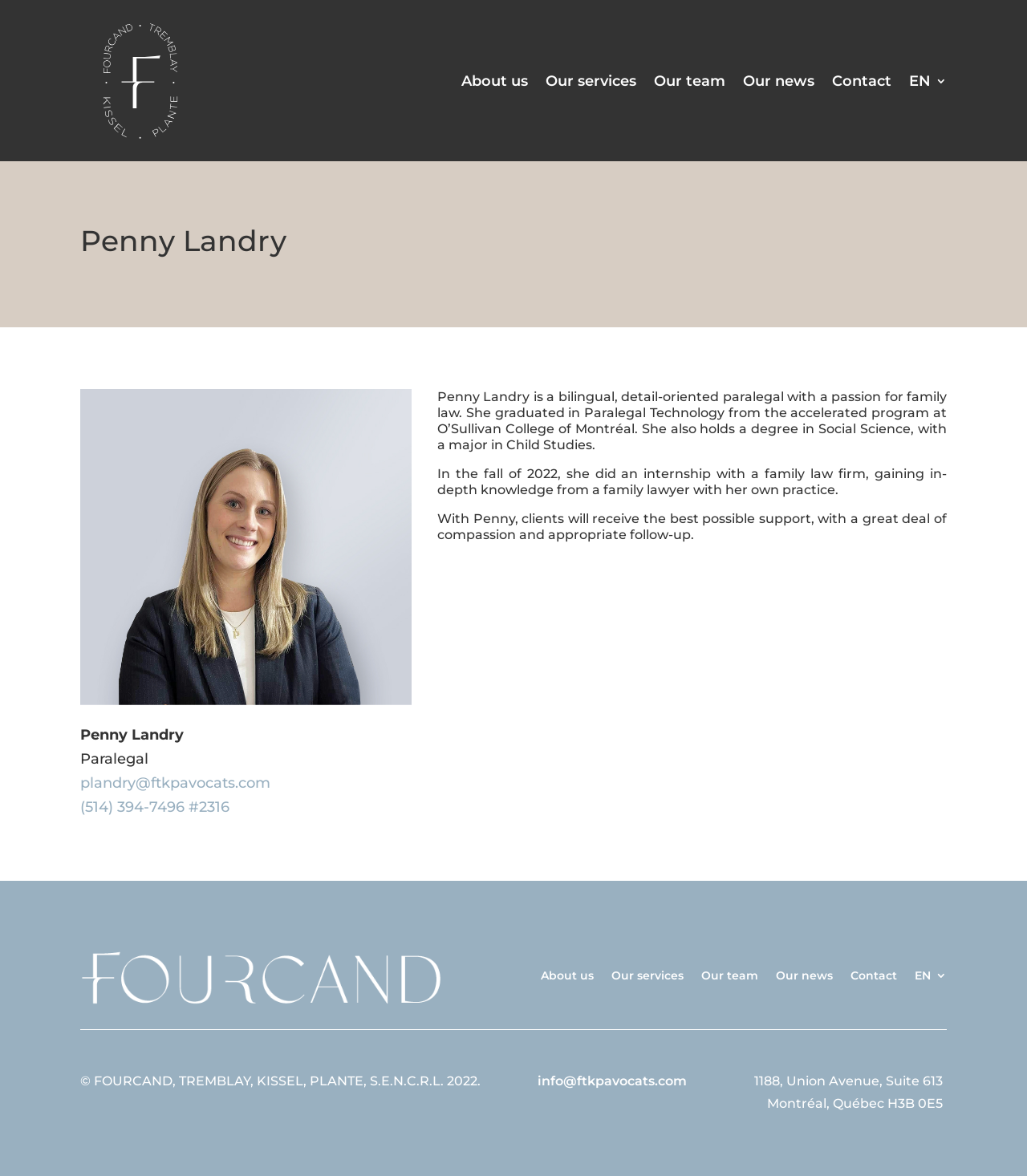Illustrate the webpage with a detailed description.

This webpage is about Penny Landry, a paralegal at Fourcand law firm. At the top, there are seven links: an empty link, followed by links to "About us", "Our services", "Our team", "Our news", "Contact", and "EN 3". 

Below the links, there is a section with Penny Landry's information. Her name is displayed prominently, followed by her title "Paralegal" and her contact information, including her email address and phone number. 

A brief bio of Penny Landry is provided, describing her as a bilingual, detail-oriented paralegal with a passion for family law. The bio also mentions her education and internship experience. 

At the bottom of the page, there is a footer section with links to "About us", "Our services", "Our team", "Our news", "Contact", and "EN 3", which are identical to the links at the top. Additionally, there is a copyright notice, an email address, a physical address, and a postal code.